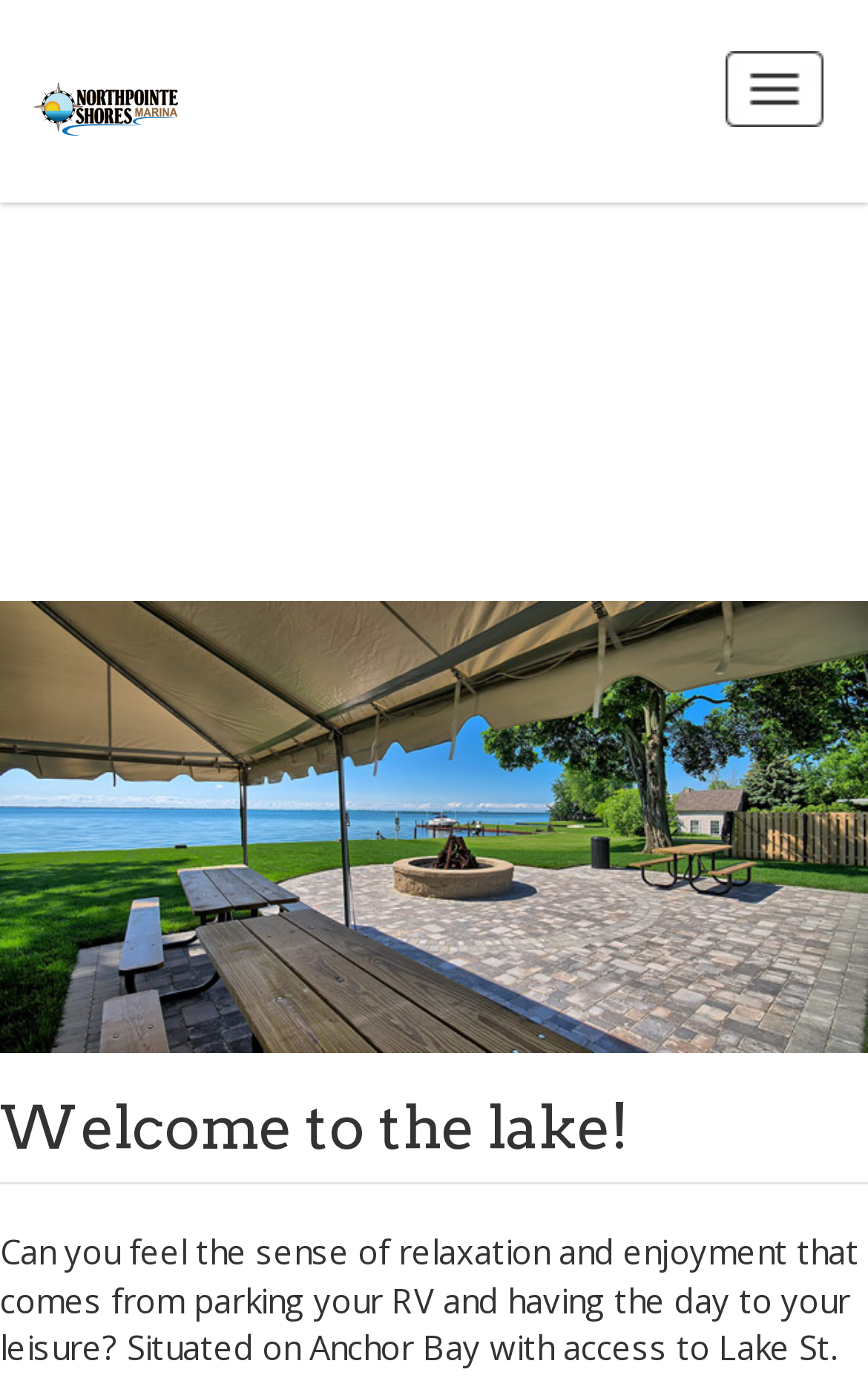What is the name of the RV resort?
Using the picture, provide a one-word or short phrase answer.

Northpointe Shores RV Resort